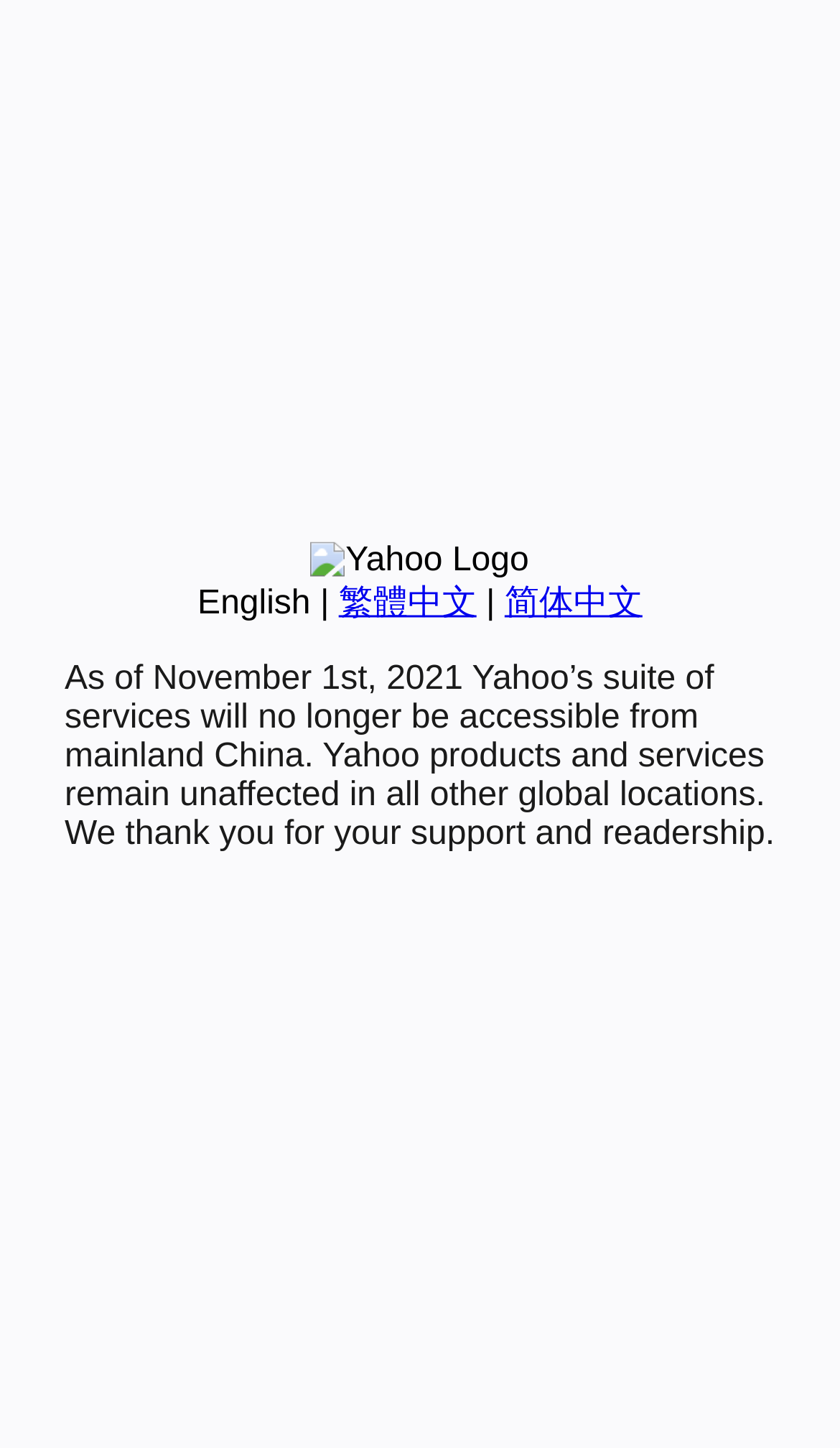Given the element description 简体中文, predict the bounding box coordinates for the UI element in the webpage screenshot. The format should be (top-left x, top-left y, bottom-right x, bottom-right y), and the values should be between 0 and 1.

[0.601, 0.404, 0.765, 0.429]